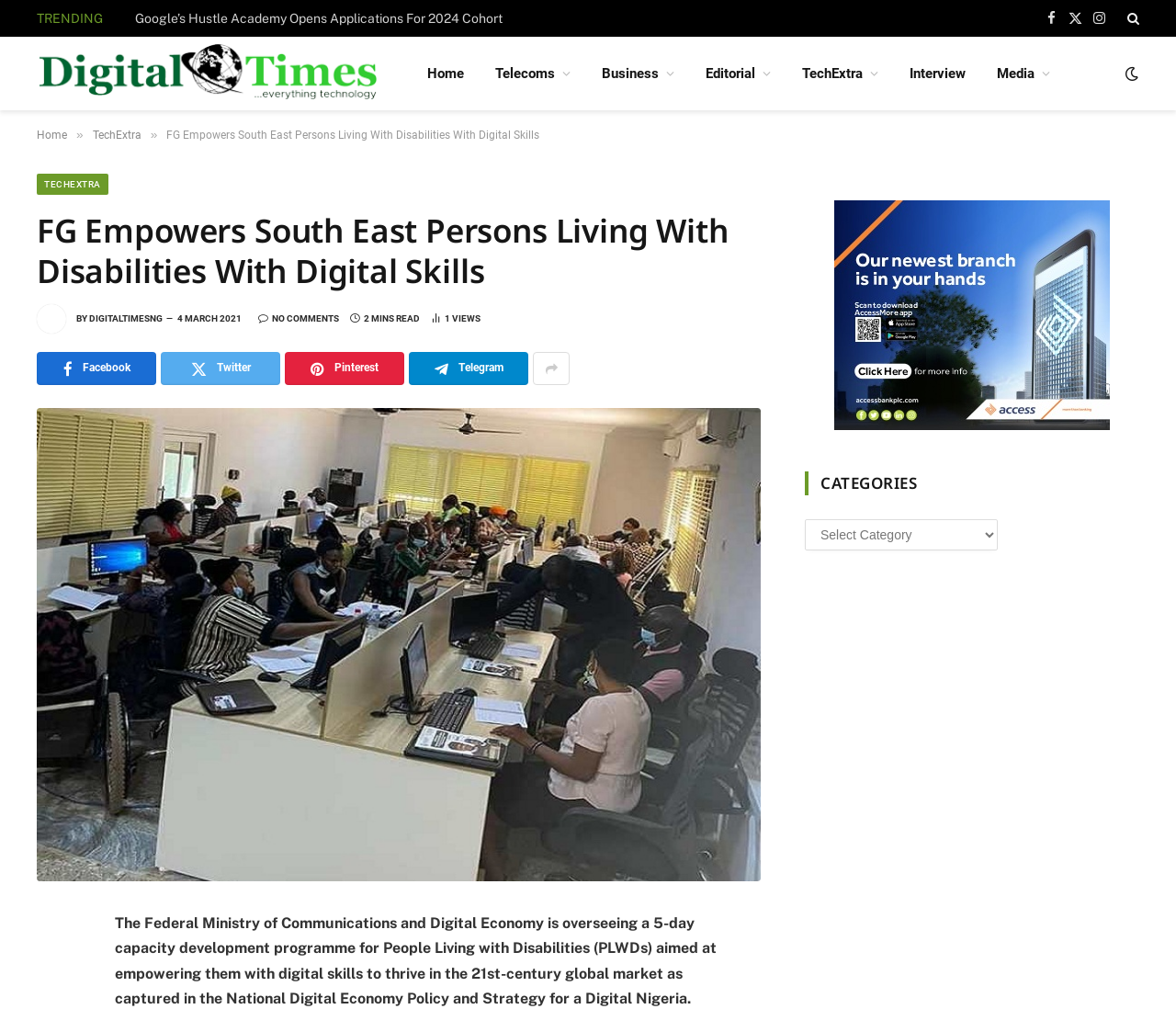Using the provided element description, identify the bounding box coordinates as (top-left x, top-left y, bottom-right x, bottom-right y). Ensure all values are between 0 and 1. Description: Track a Bill

None